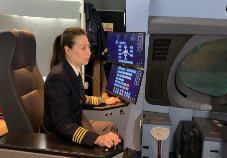Detail every visible element in the image extensively.

The image showcases a female pilot seated in a modern flight simulator, diligently engaged in her training. She wears a dark uniform complete with shoulder epaulettes, indicating her professional status. The cockpit is equipped with advanced digital displays, showcasing various flight data and instrument readings that contribute to a realistic piloting experience. The setting emphasizes the importance of simulation technology in preparing pilots for real-life flying scenarios, highlighting both the skill and dedication required in aviation.